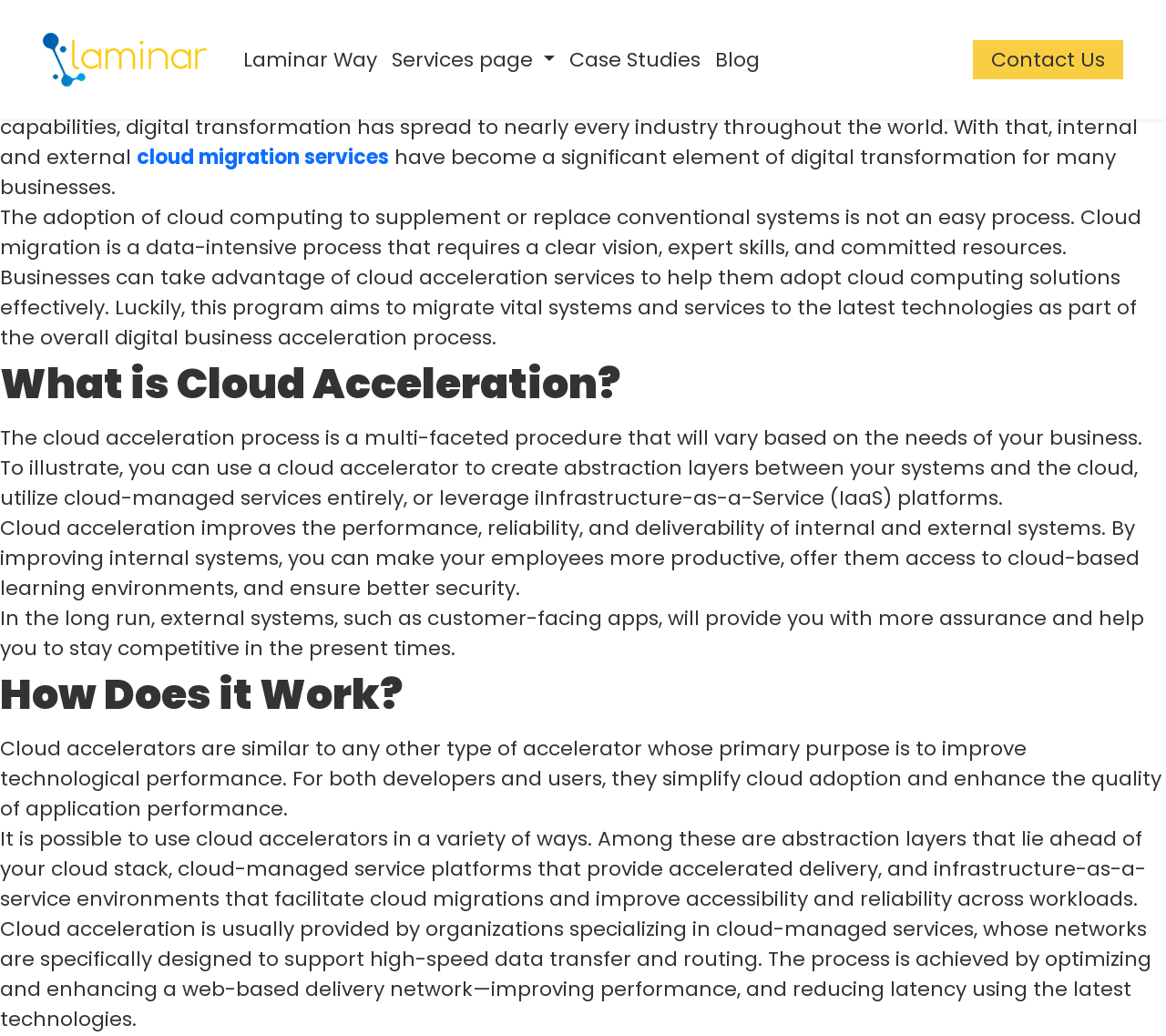Determine the bounding box for the described HTML element: "Contact Us". Ensure the coordinates are four float numbers between 0 and 1 in the format [left, top, right, bottom].

[0.834, 0.039, 0.963, 0.077]